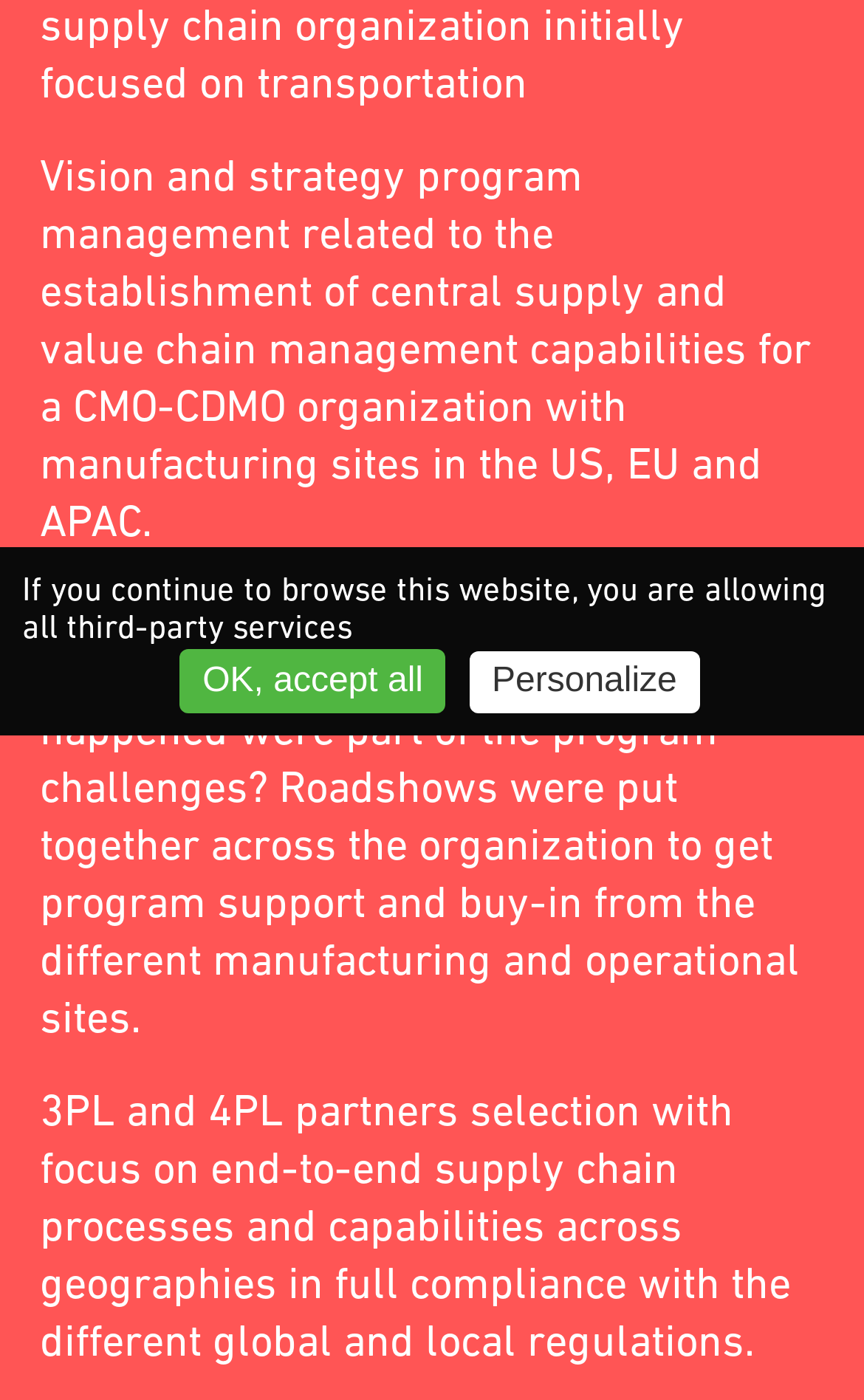Using the element description provided, determine the bounding box coordinates in the format (top-left x, top-left y, bottom-right x, bottom-right y). Ensure that all values are floating point numbers between 0 and 1. Element description: OK, accept all

[0.209, 0.463, 0.515, 0.509]